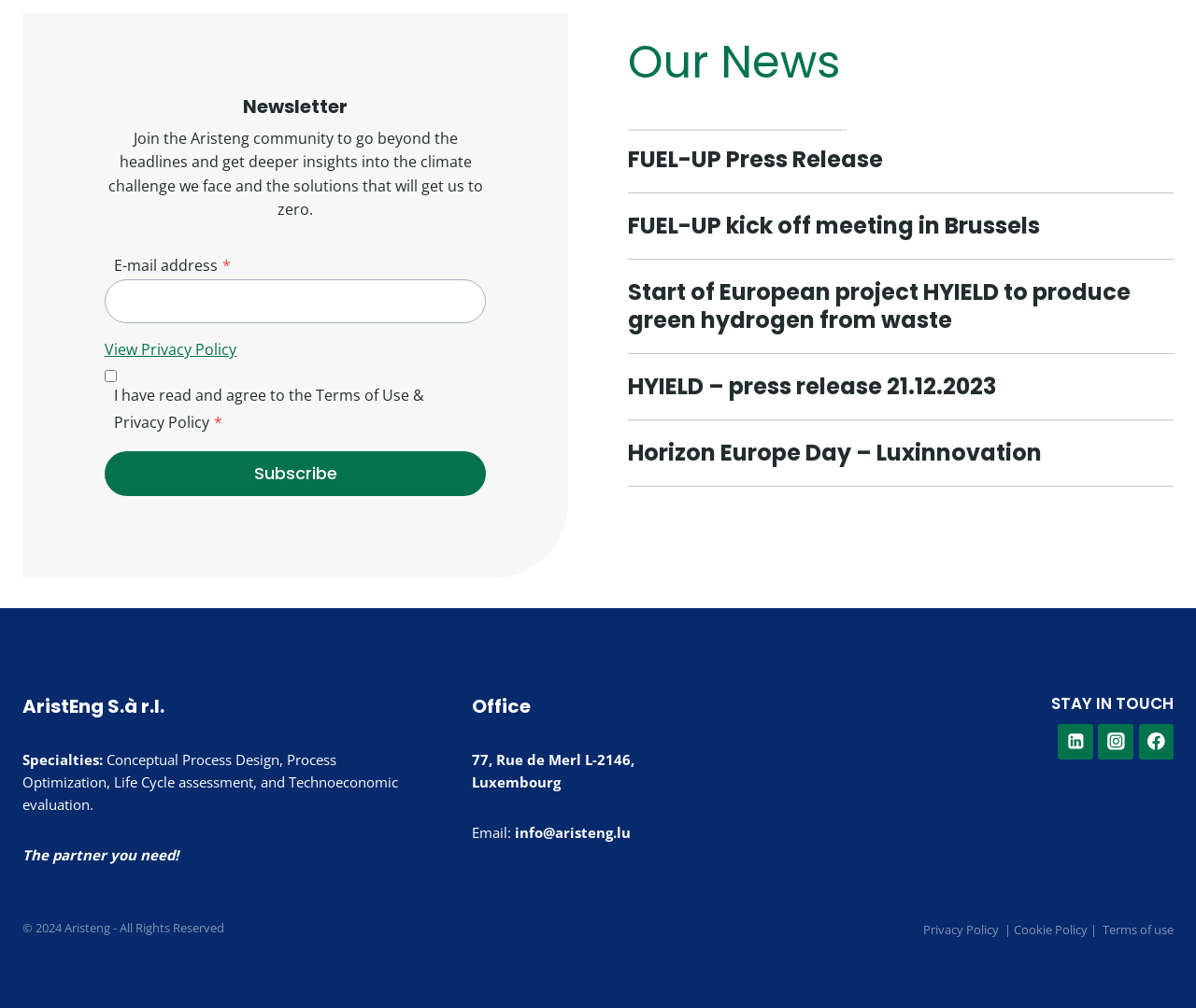Find the bounding box coordinates of the clickable element required to execute the following instruction: "View Privacy Policy". Provide the coordinates as four float numbers between 0 and 1, i.e., [left, top, right, bottom].

[0.088, 0.336, 0.406, 0.36]